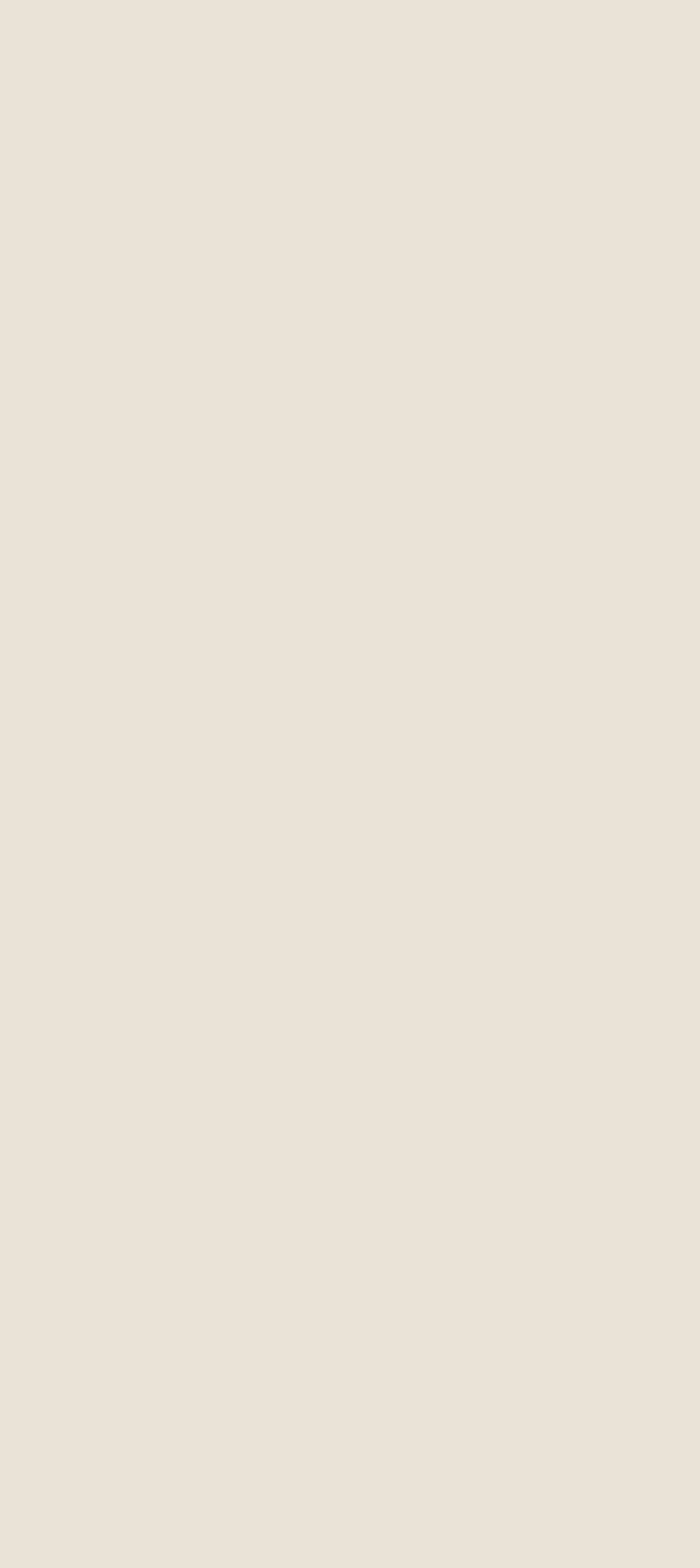Answer the following in one word or a short phrase: 
What is the purpose of the 'NEWSLETTER' section?

To subscribe to a newsletter